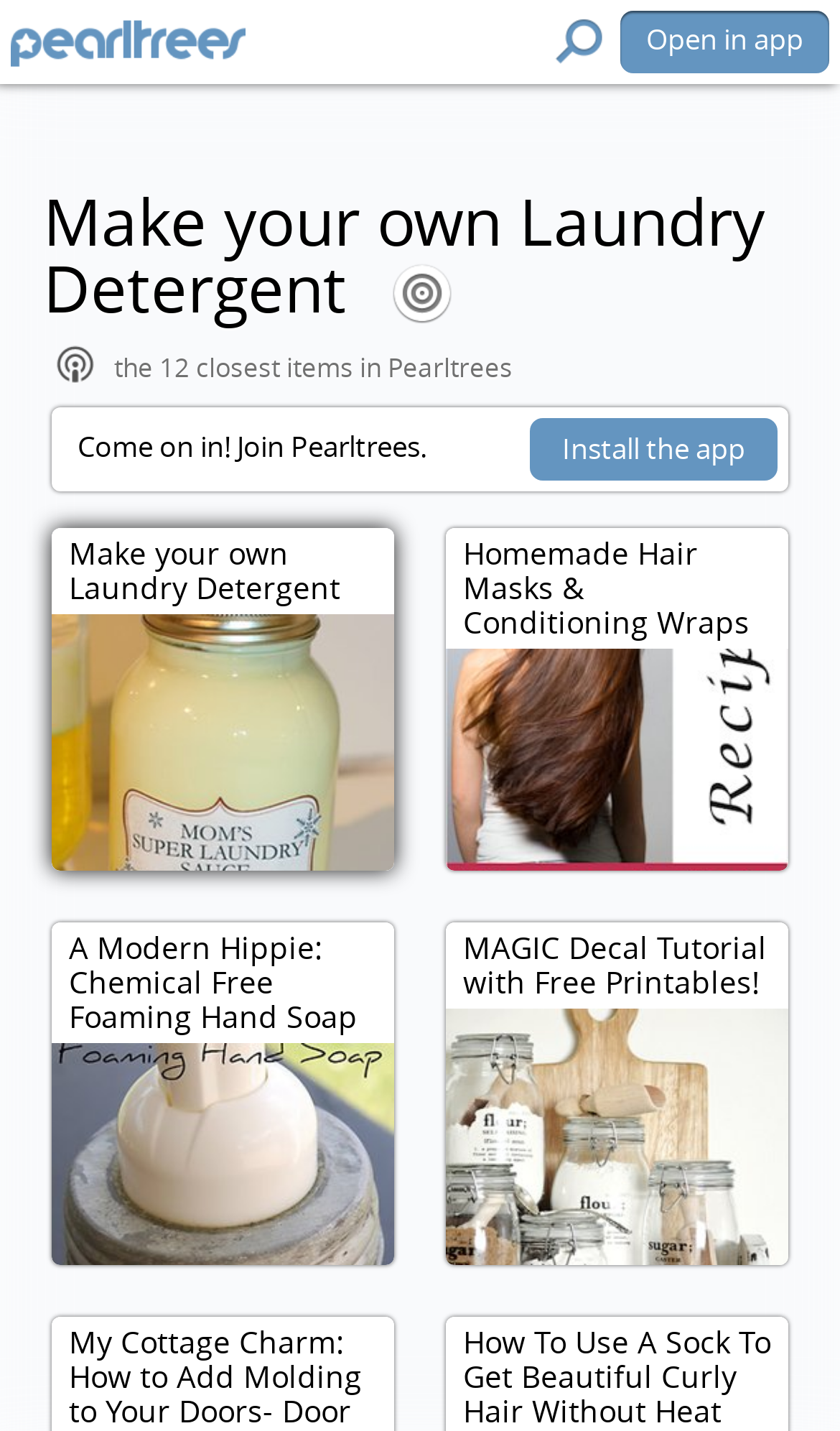Using the element description: "Open in app", determine the bounding box coordinates for the specified UI element. The coordinates should be four float numbers between 0 and 1, [left, top, right, bottom].

[0.738, 0.008, 0.987, 0.051]